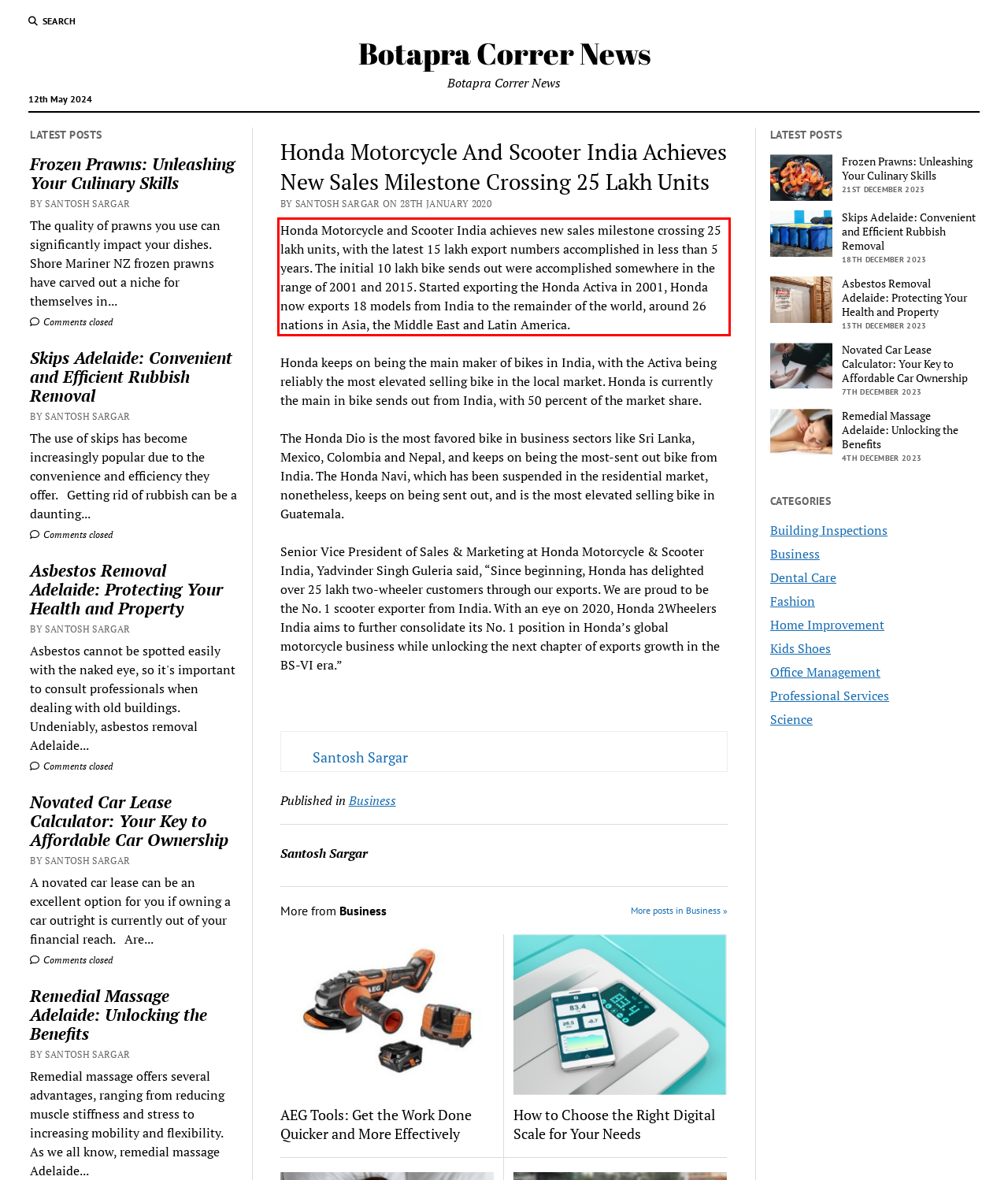You are presented with a screenshot containing a red rectangle. Extract the text found inside this red bounding box.

Honda Motorcycle and Scooter India achieves new sales milestone crossing 25 lakh units, with the latest 15 lakh export numbers accomplished in less than 5 years. The initial 10 lakh bike sends out were accomplished somewhere in the range of 2001 and 2015. Started exporting the Honda Activa in 2001, Honda now exports 18 models from India to the remainder of the world, around 26 nations in Asia, the Middle East and Latin America.